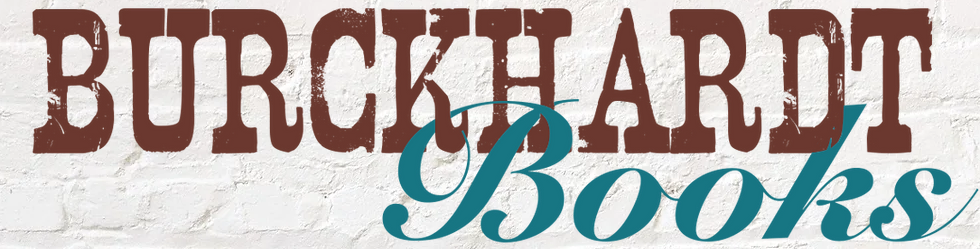What is the background of the logo?
Please look at the screenshot and answer in one word or a short phrase.

Textured white